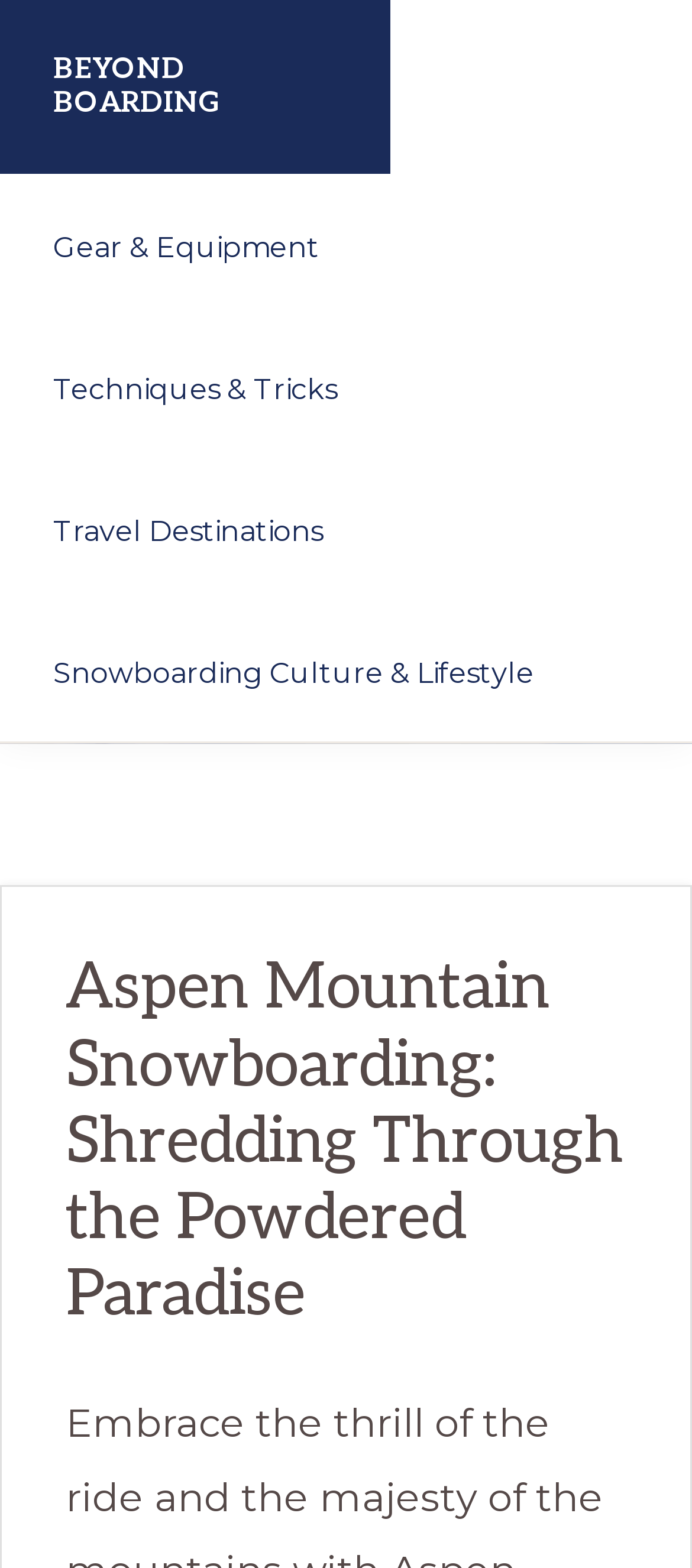What is the first link in the main navigation?
Please use the image to deliver a detailed and complete answer.

I looked at the 'Main' navigation element and found the first link is 'Gear & Equipment', which is located at the top of the navigation list.